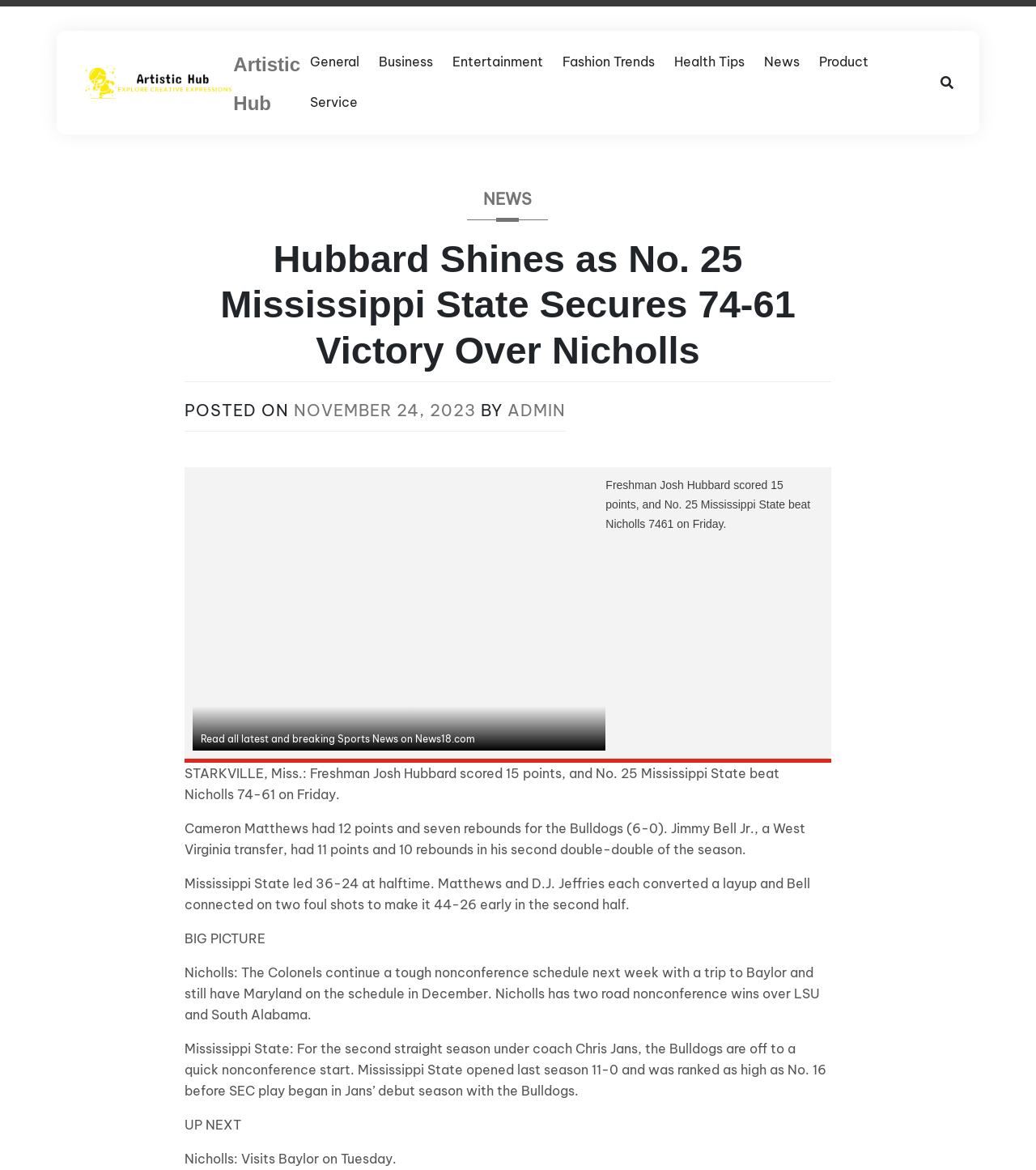Provide your answer in a single word or phrase: 
Where will Nicholls visit next week?

Baylor